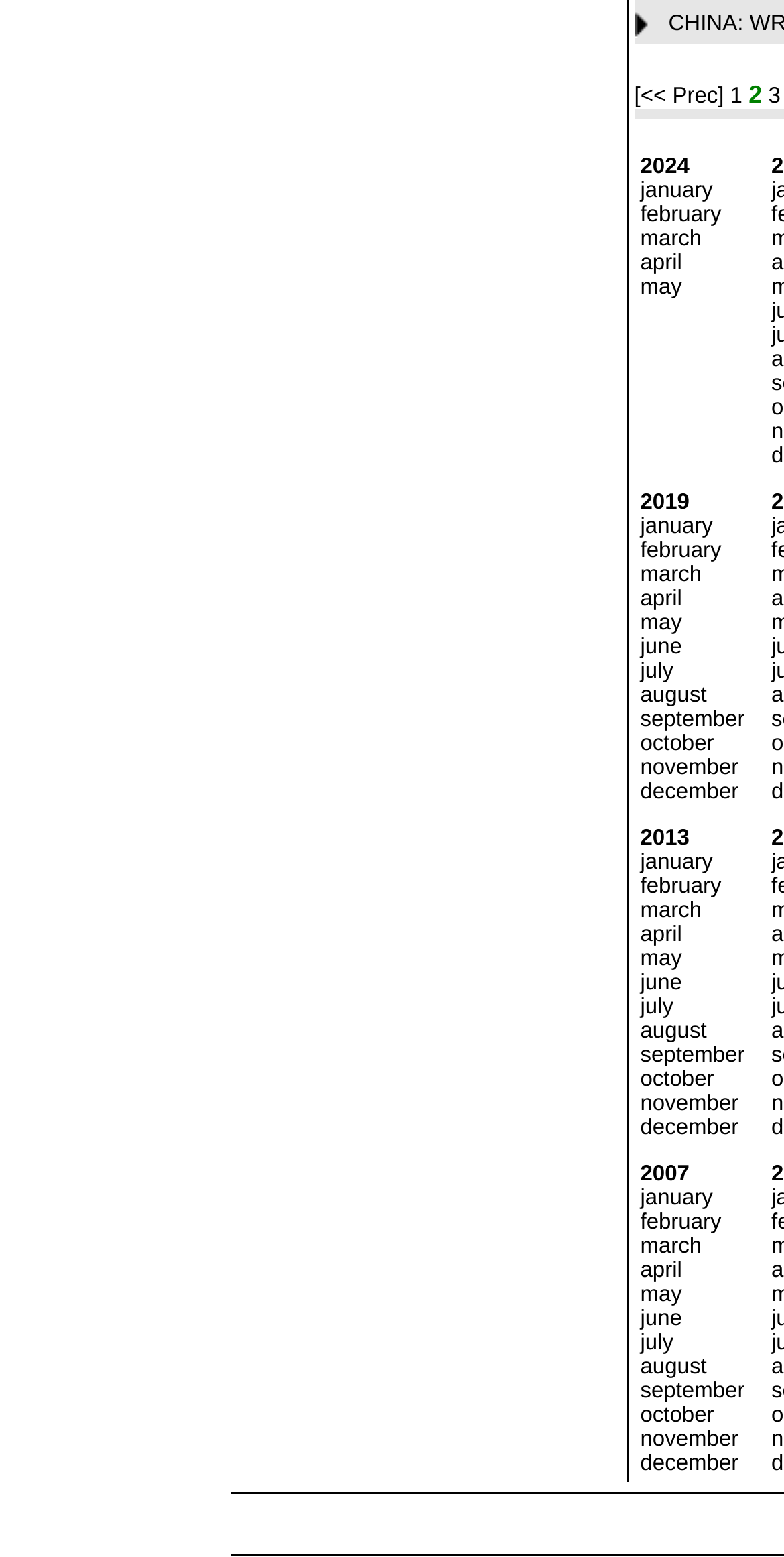Utilize the details in the image to give a detailed response to the question: What is the purpose of the '<< Prec' link?

Based on the text '<< Prec' and its position on the webpage, I infer that it is a link to go to the previous page, likely in a pagination system.